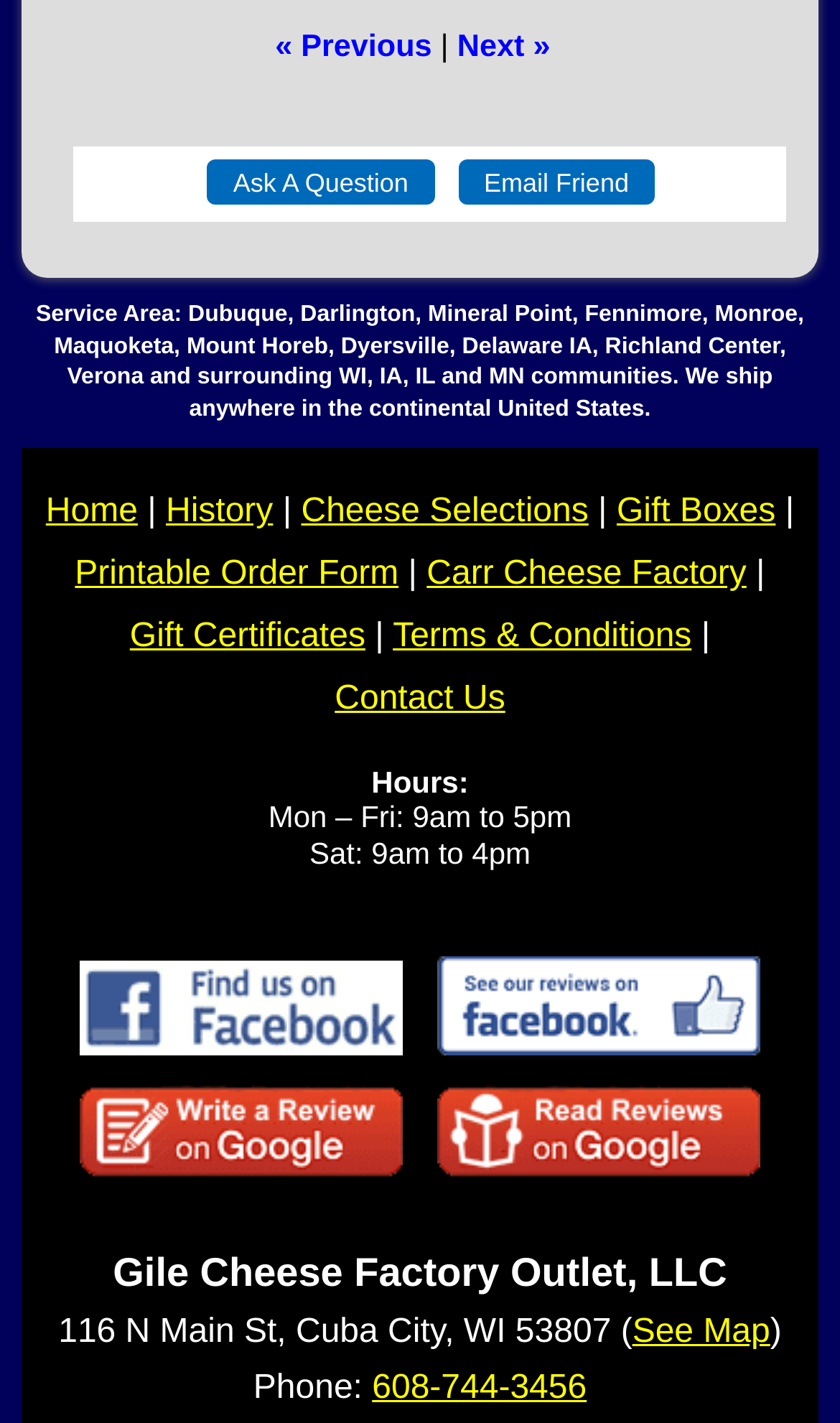Kindly provide the bounding box coordinates of the section you need to click on to fulfill the given instruction: "Click the 'See Map' link".

[0.753, 0.923, 0.917, 0.949]